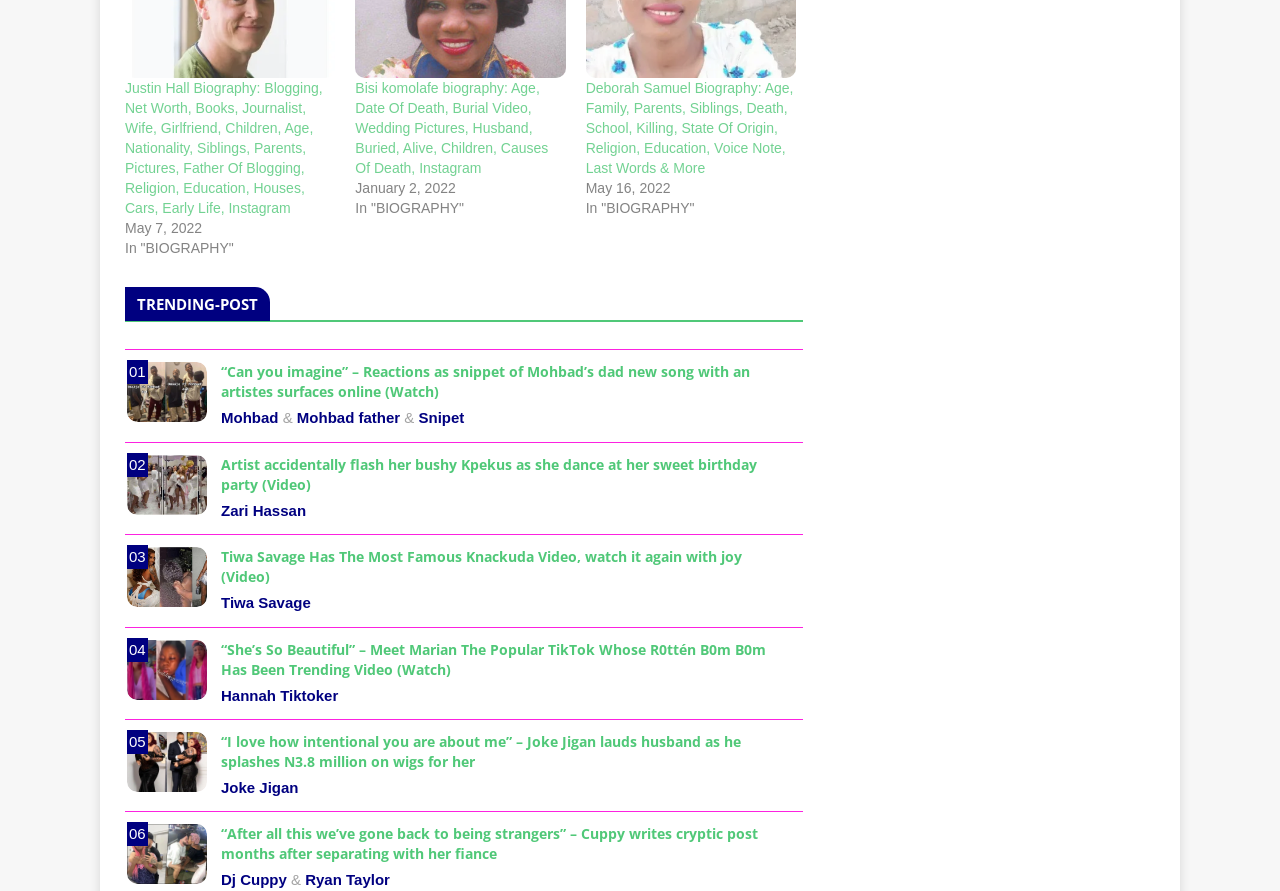Find the bounding box coordinates corresponding to the UI element with the description: "Elisabeth Morgans". The coordinates should be formatted as [left, top, right, bottom], with values as floats between 0 and 1.

None